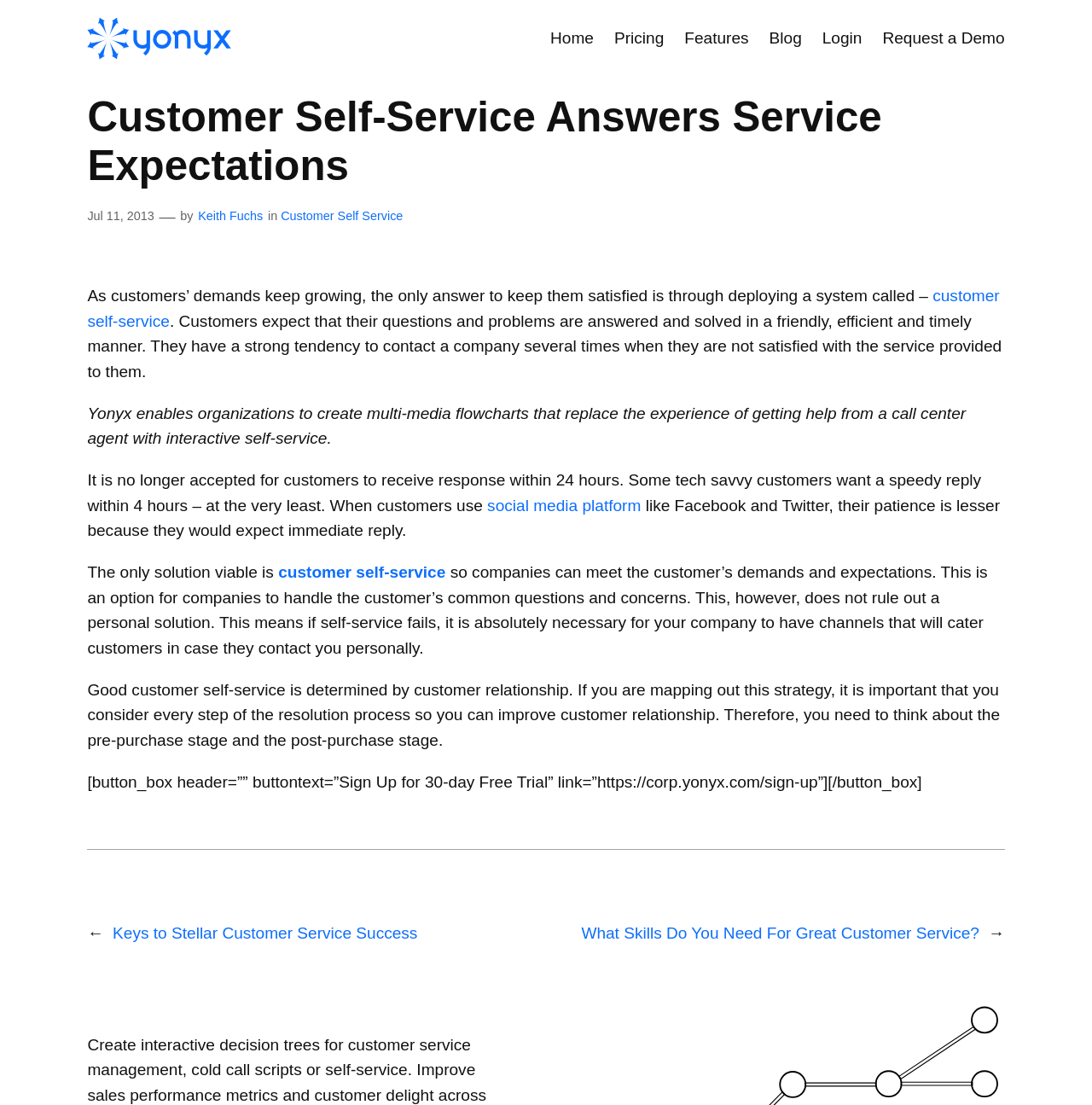Could you highlight the region that needs to be clicked to execute the instruction: "Request a demo"?

[0.808, 0.023, 0.92, 0.046]